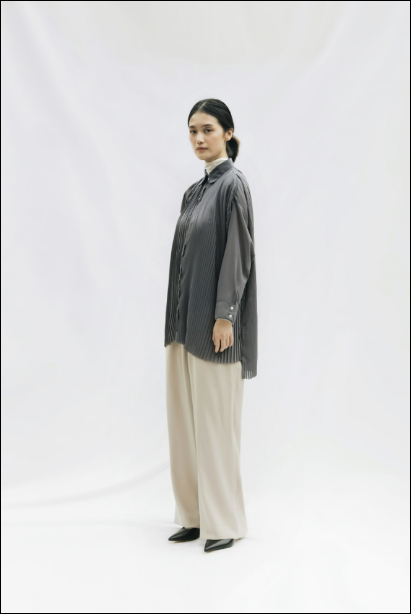Refer to the image and provide an in-depth answer to the question: 
How is the model's hair styled?

The caption states that the model's hair is 'styled neatly in a low bun', which emphasizes her facial features and reflects confidence and grace.